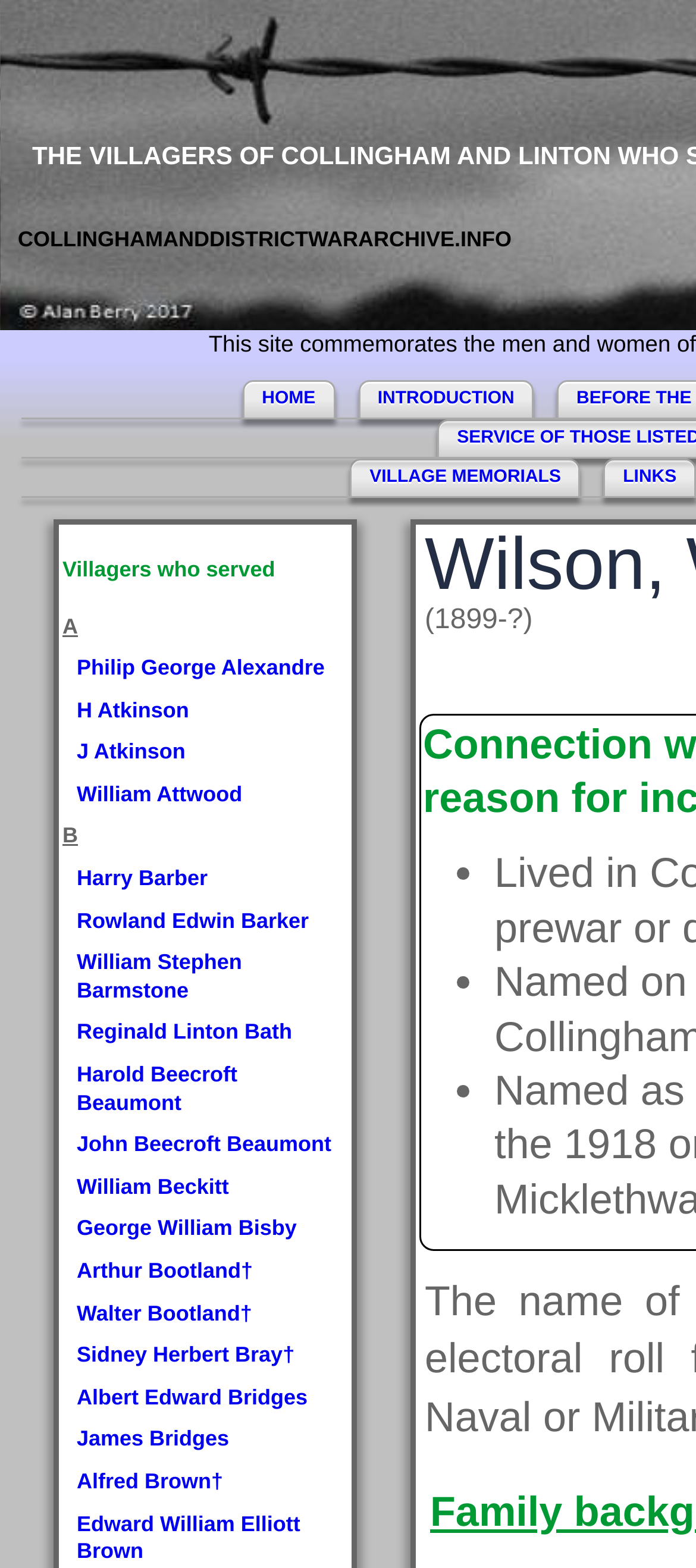Answer the following inquiry with a single word or phrase:
What is the purpose of the links on this webpage?

To provide information